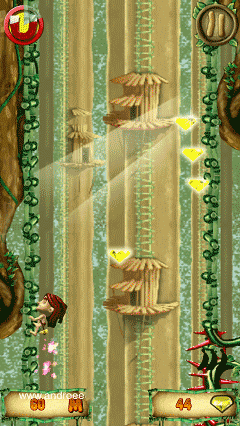What is the purpose of the user interface at the bottom?
Offer a detailed and exhaustive answer to the question.

The user interface at the bottom displays the player's score and remaining lives, which are vital for tracking progress in the game. This suggests that the purpose of the user interface is to provide the player with information about their performance and status in the game.